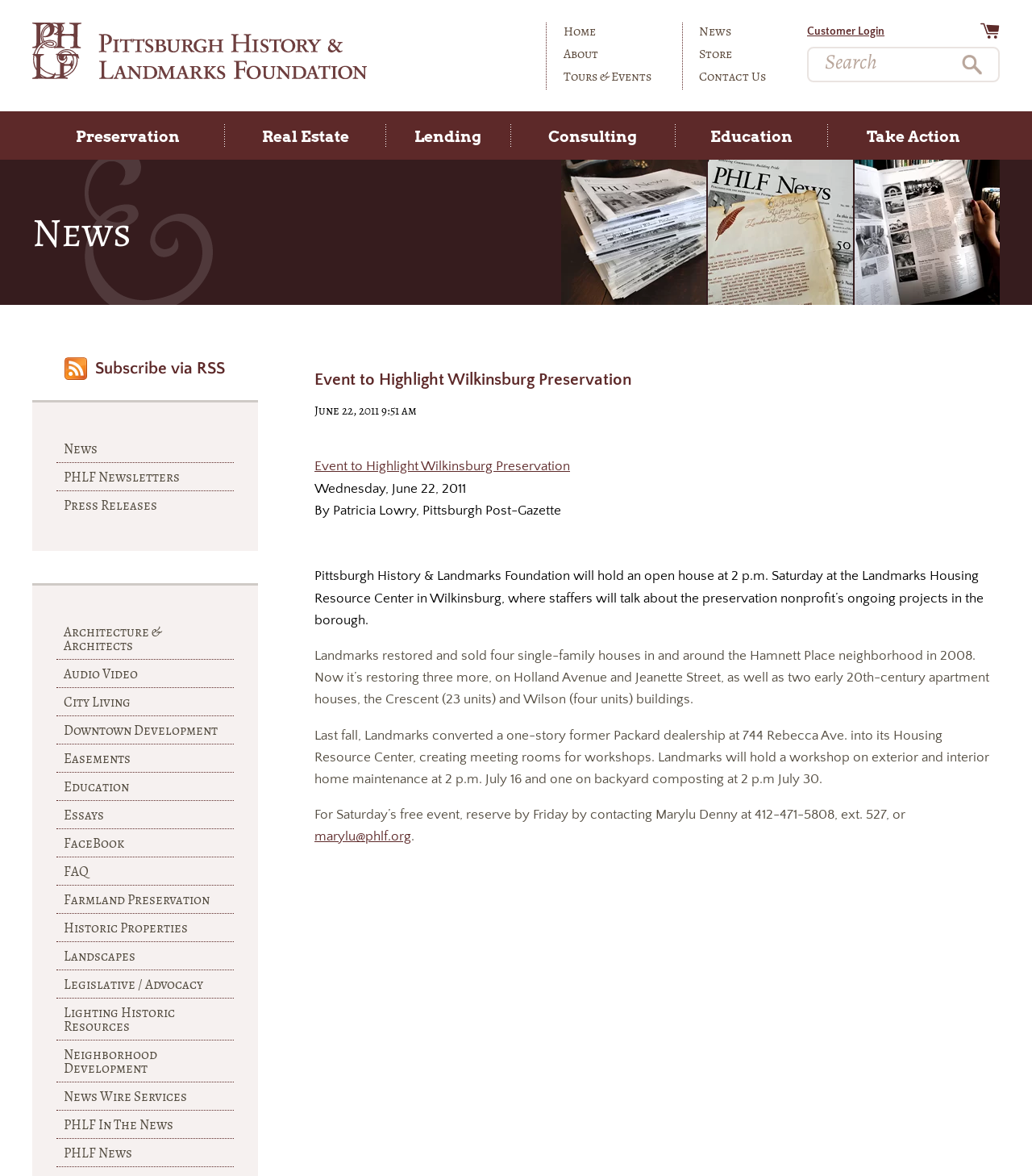Specify the bounding box coordinates of the area to click in order to execute this command: 'Read the news article'. The coordinates should consist of four float numbers ranging from 0 to 1, and should be formatted as [left, top, right, bottom].

[0.305, 0.315, 0.969, 0.721]